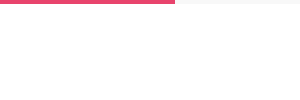What is the function of the contact form on the webpage? From the image, respond with a single word or brief phrase.

For inquiries